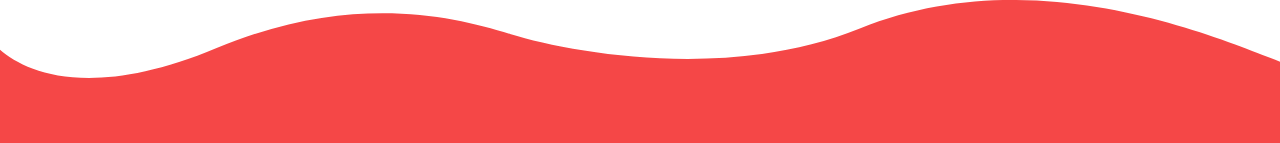What does the fluidity of the wave suggest?
Respond with a short answer, either a single word or a phrase, based on the image.

Motion and energy